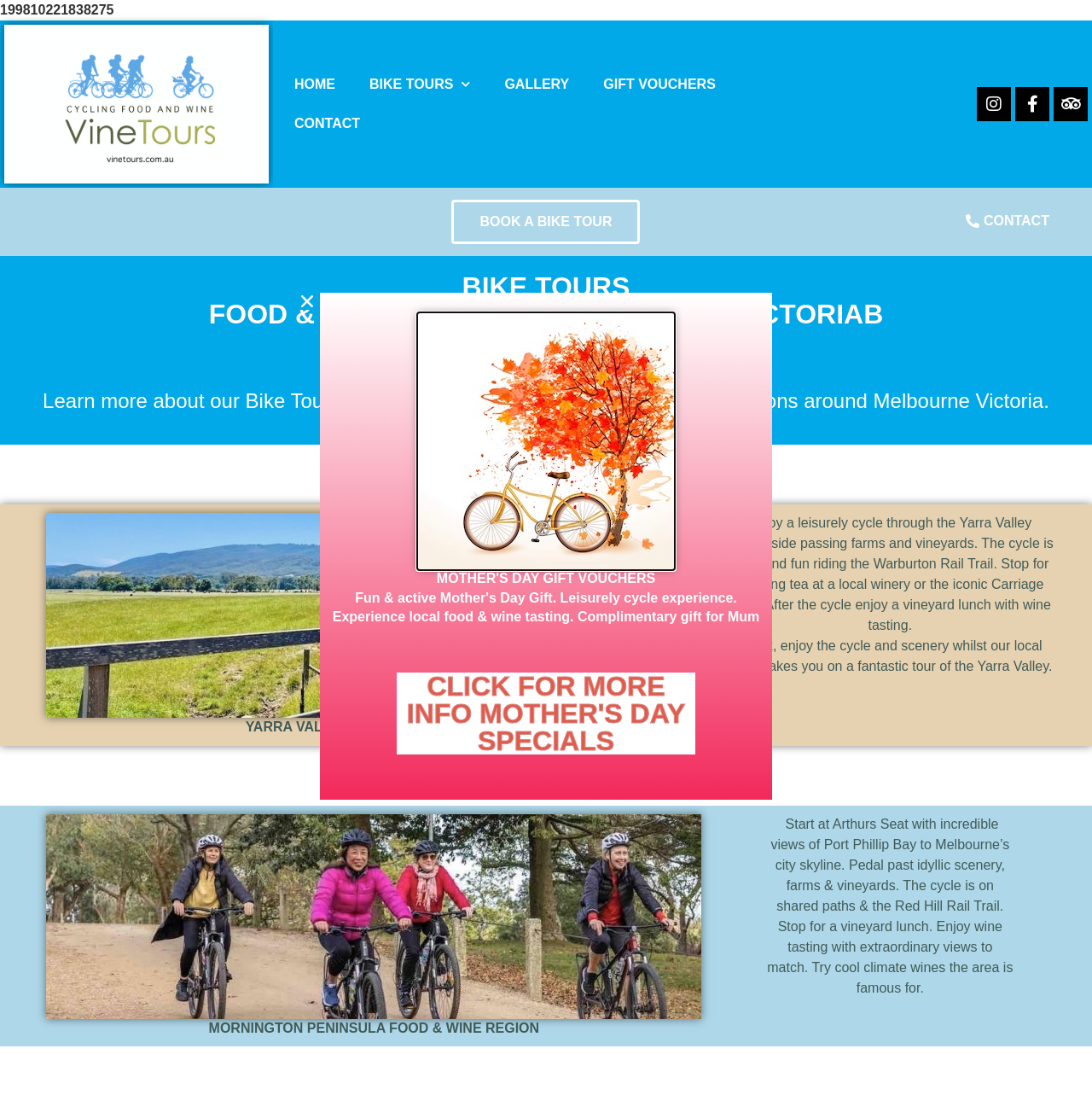Given the description "HOME", provide the bounding box coordinates of the corresponding UI element.

[0.254, 0.059, 0.323, 0.094]